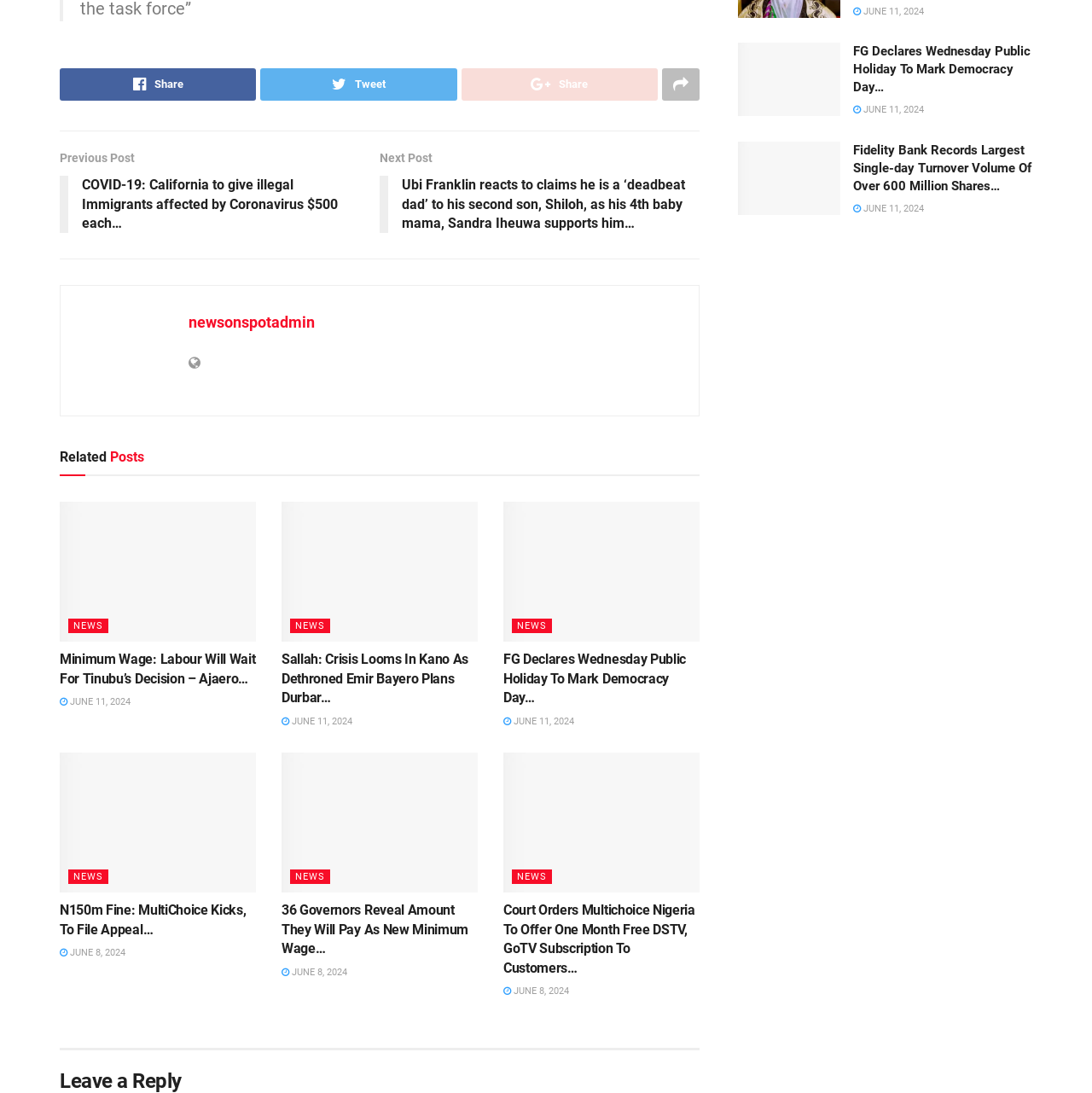Give a short answer using one word or phrase for the question:
What is the social media platform icon on the top left?

Twitter